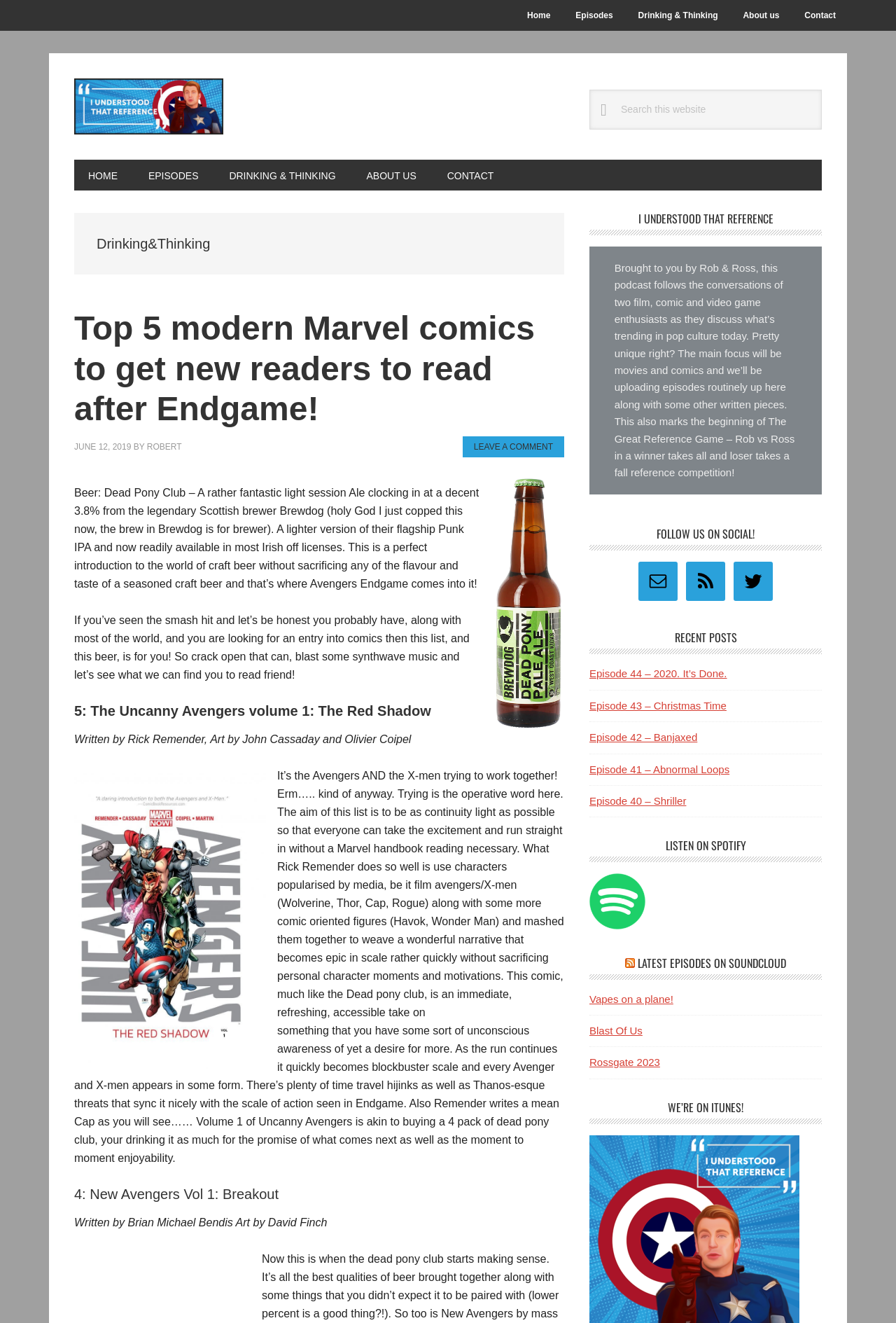What is the name of the beer mentioned in the article?
Please provide an in-depth and detailed response to the question.

The name of the beer mentioned in the article can be found in the static text 'Dead Pony Club' which is located inside the element with the bounding box coordinates [0.116, 0.368, 0.207, 0.377].